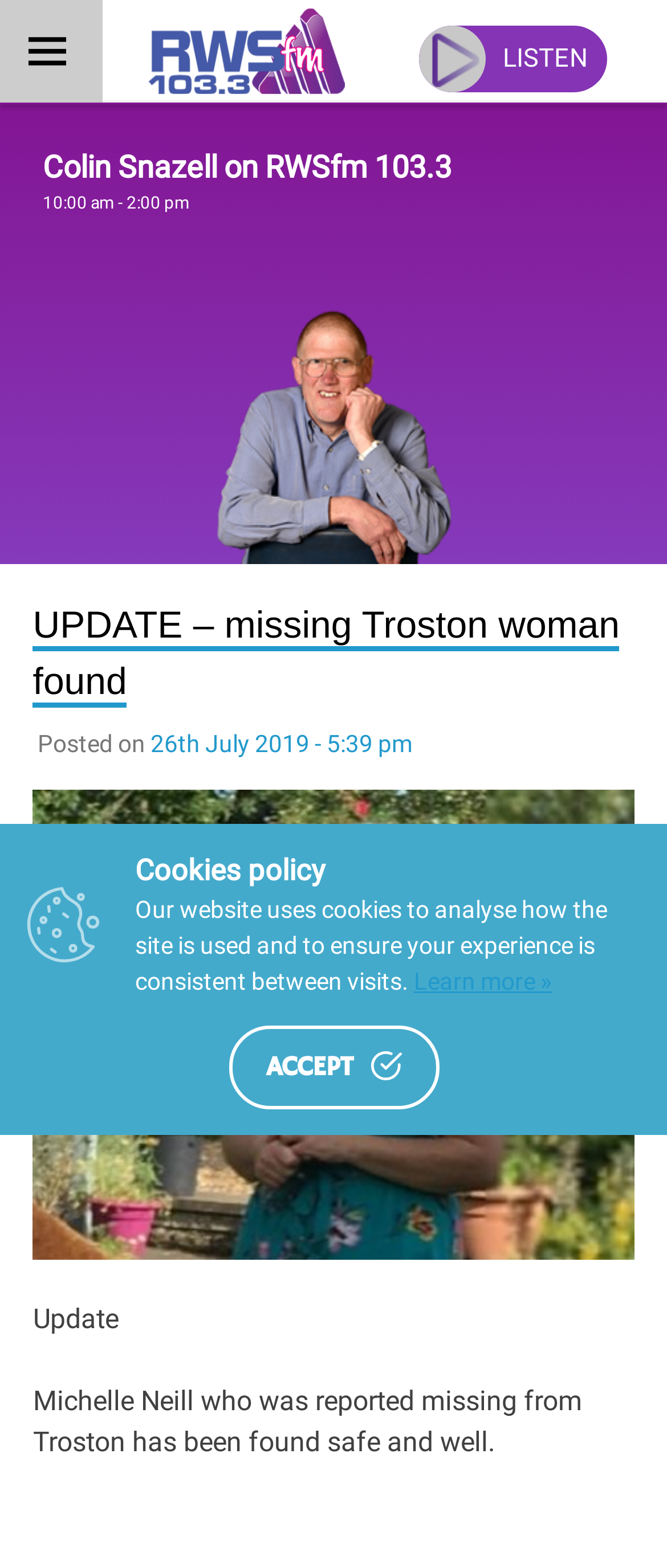What is the status of Michelle Neill who was reported missing?
Give a comprehensive and detailed explanation for the question.

I found the answer by looking at the static text element that says 'Michelle Neill who was reported missing from Troston has been found safe and well.' which is located in the update section of the webpage.